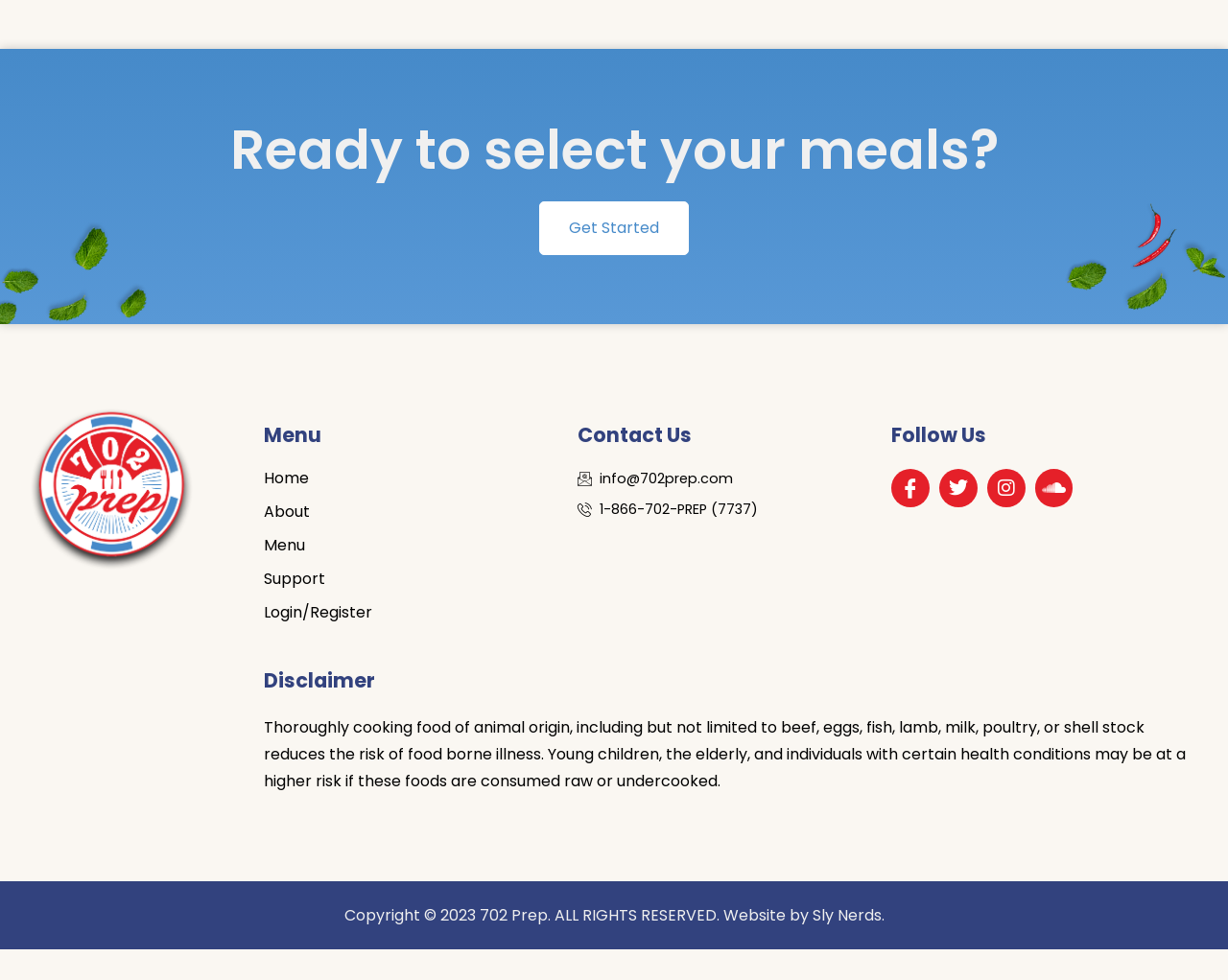Use a single word or phrase to answer the following:
Who designed the website?

Sly Nerds